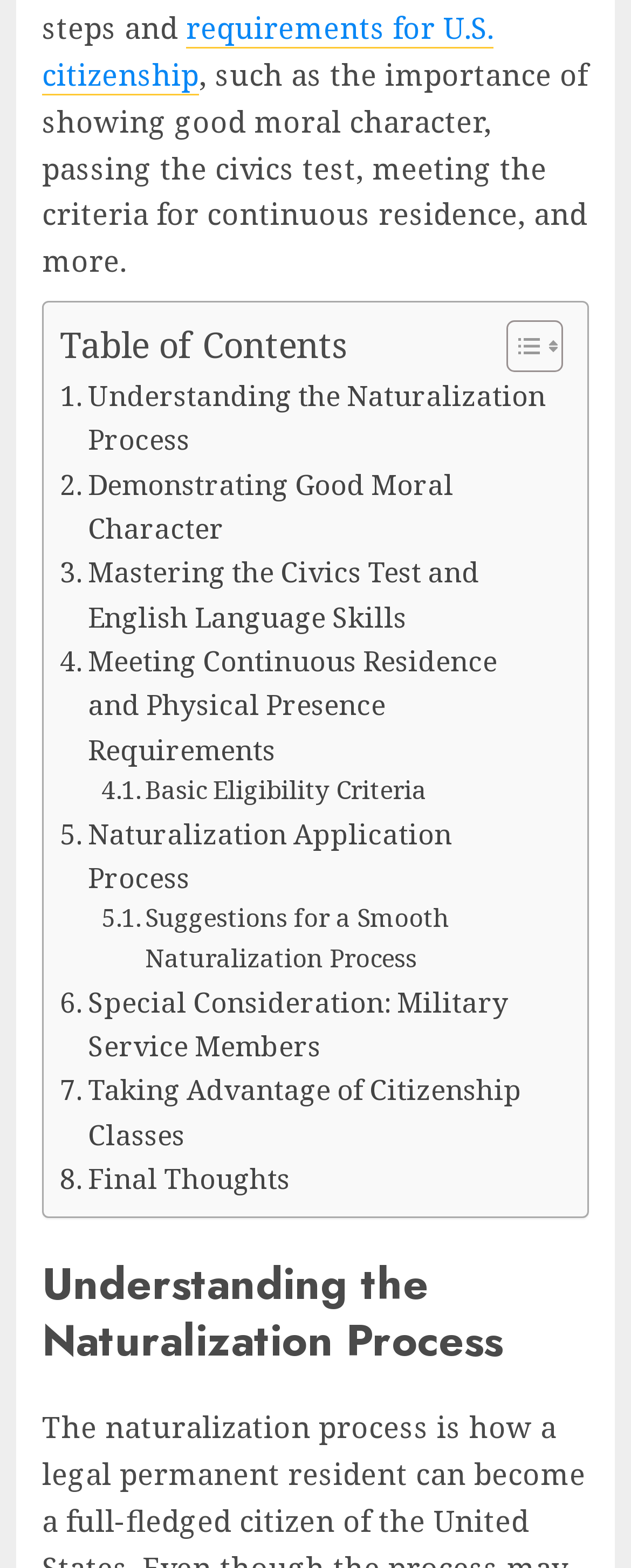Based on the element description: "requirements for U.S. citizenship", identify the bounding box coordinates for this UI element. The coordinates must be four float numbers between 0 and 1, listed as [left, top, right, bottom].

[0.067, 0.005, 0.782, 0.061]